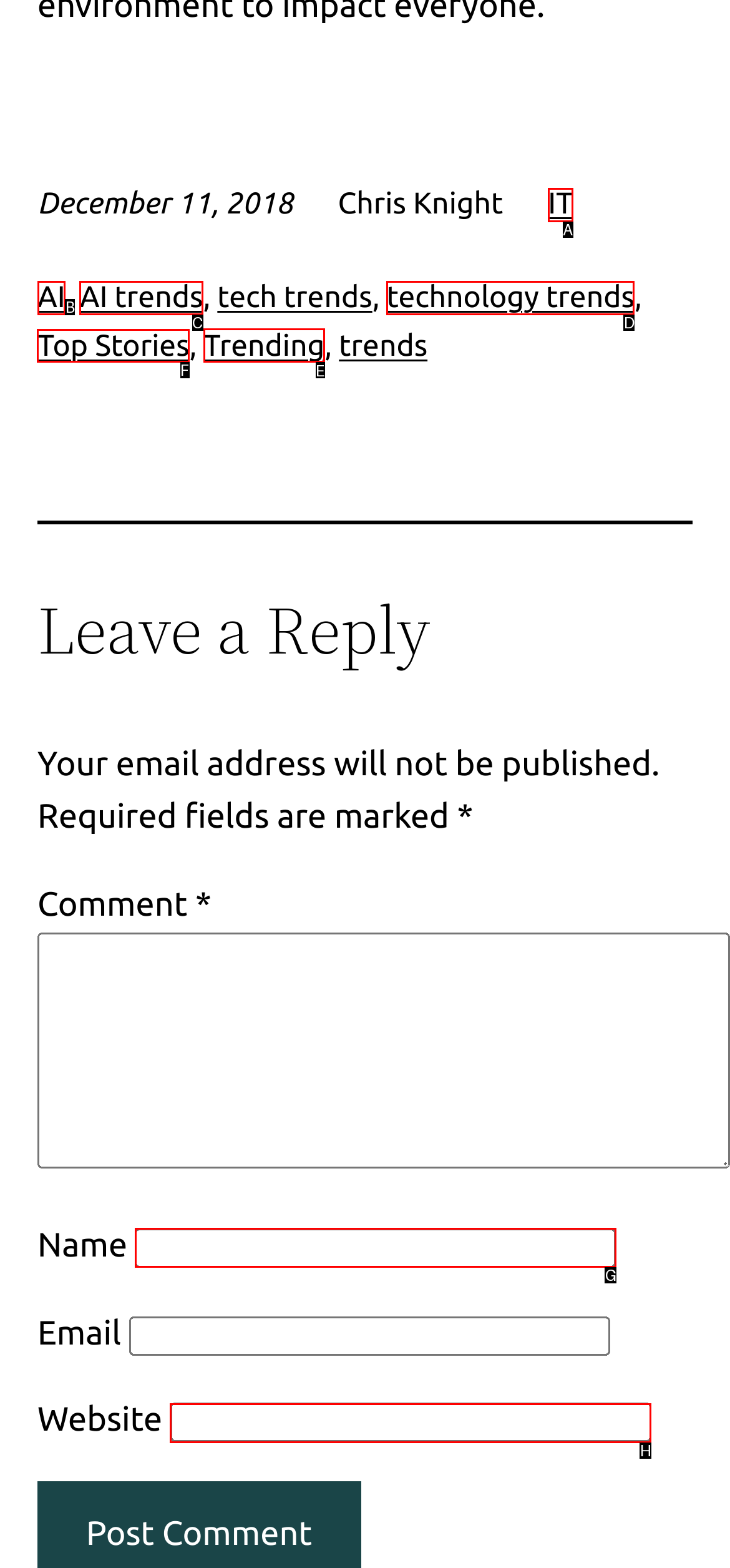Choose the letter of the element that should be clicked to complete the task: Click on 'Top Stories'
Answer with the letter from the possible choices.

F